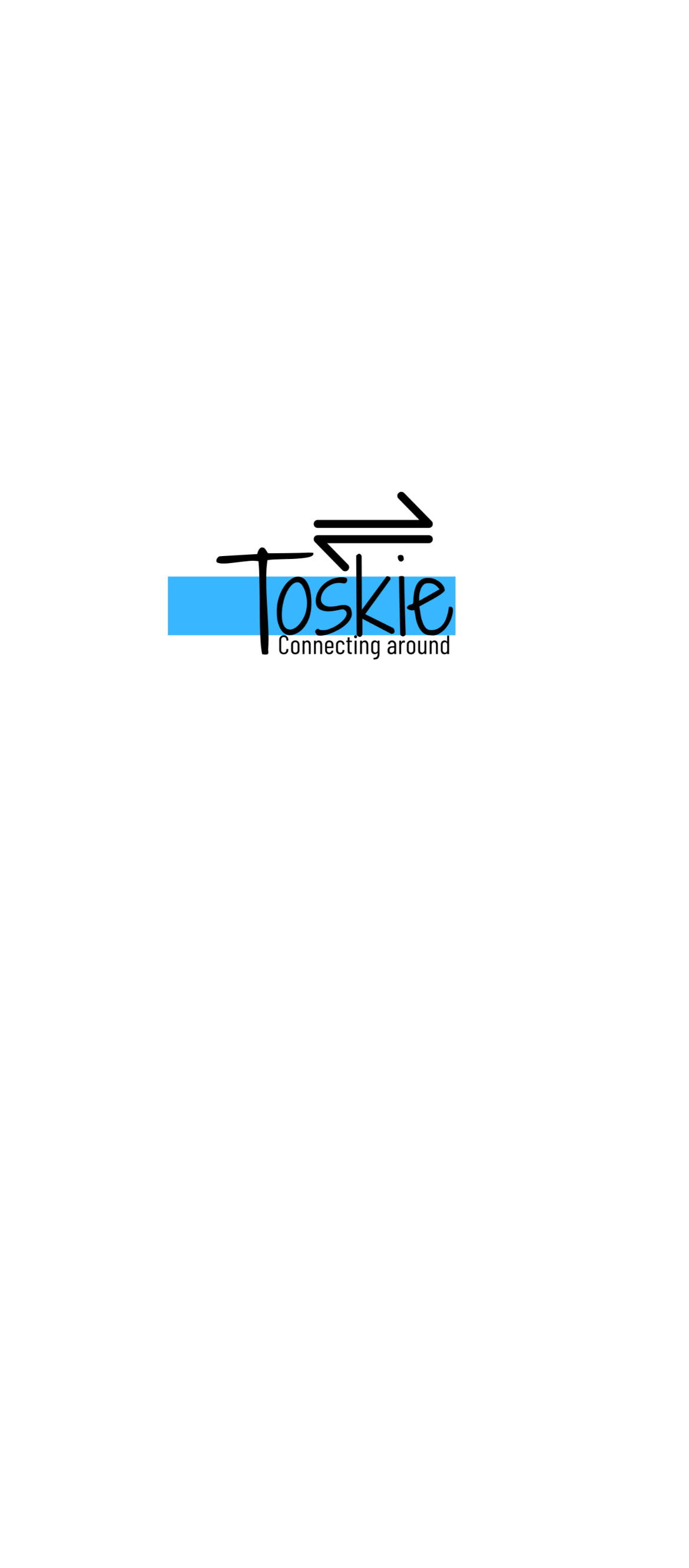Determine the bounding box coordinates for the element that should be clicked to follow this instruction: "Click the Website Development heading". The coordinates should be given as four float numbers between 0 and 1, in the format [left, top, right, bottom].

[0.077, 0.268, 0.923, 0.362]